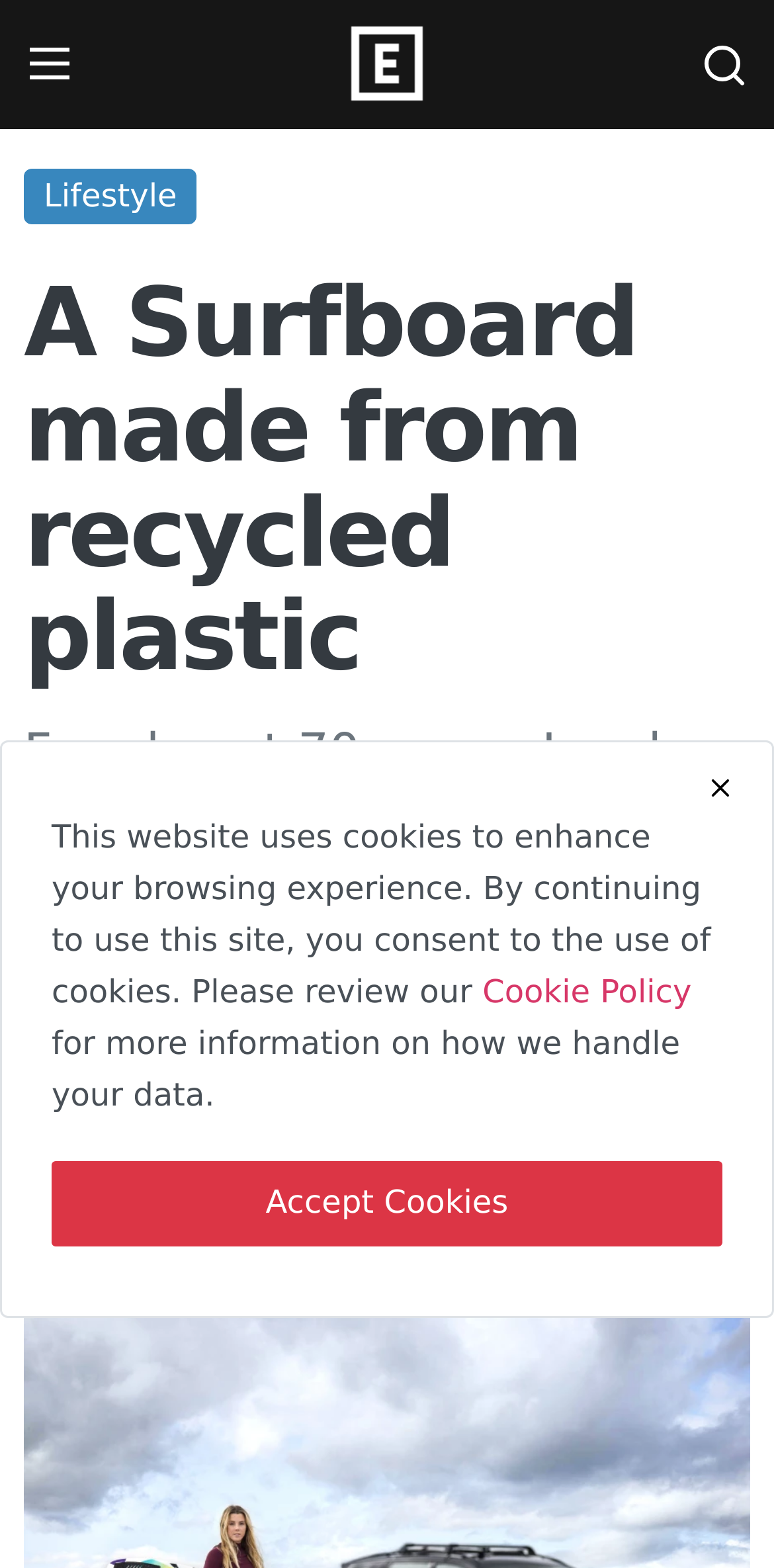What is the function of the button with a dark mode icon?
Please look at the screenshot and answer using one word or phrase.

Toggle dark mode